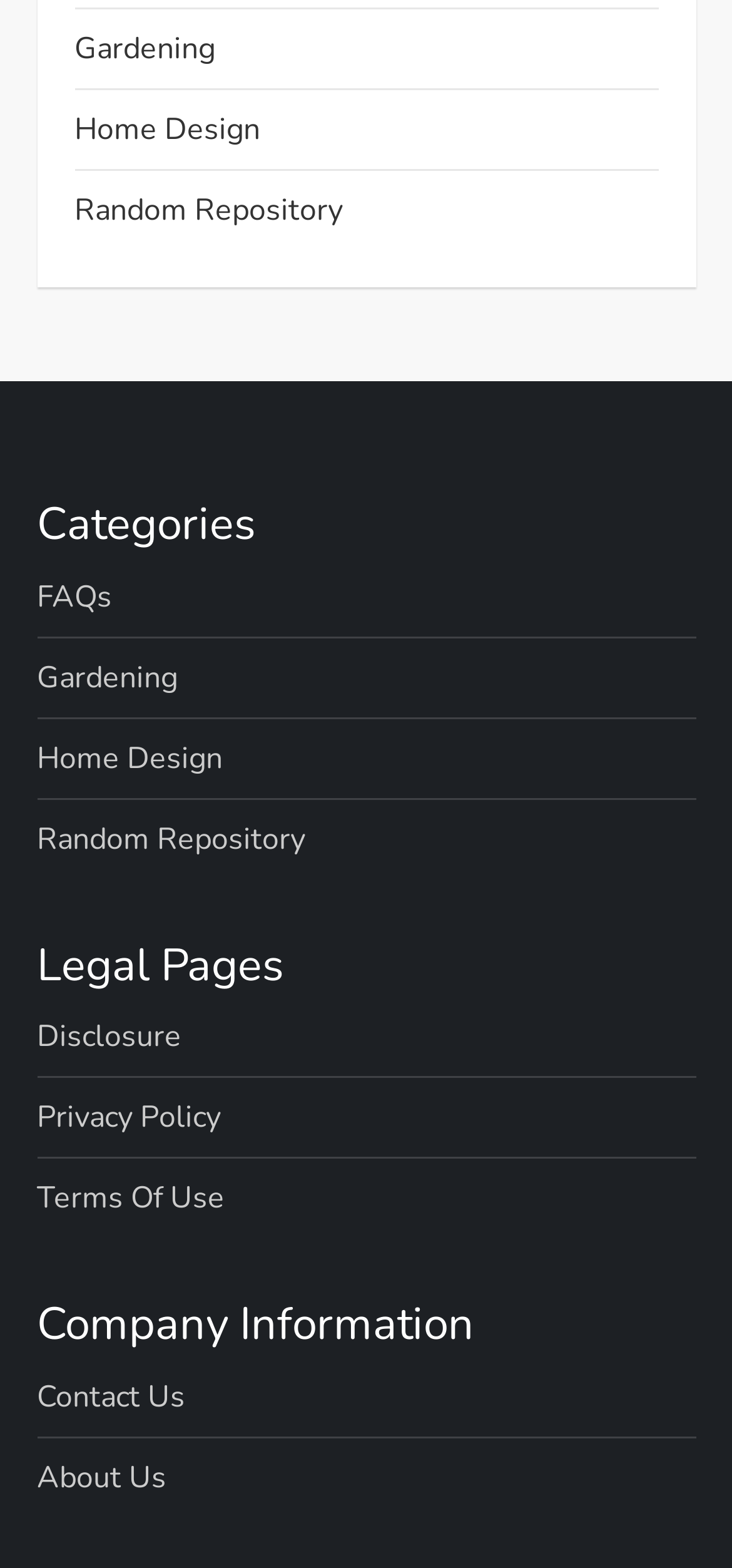Determine the bounding box coordinates for the area you should click to complete the following instruction: "View FAQs".

[0.05, 0.364, 0.153, 0.397]